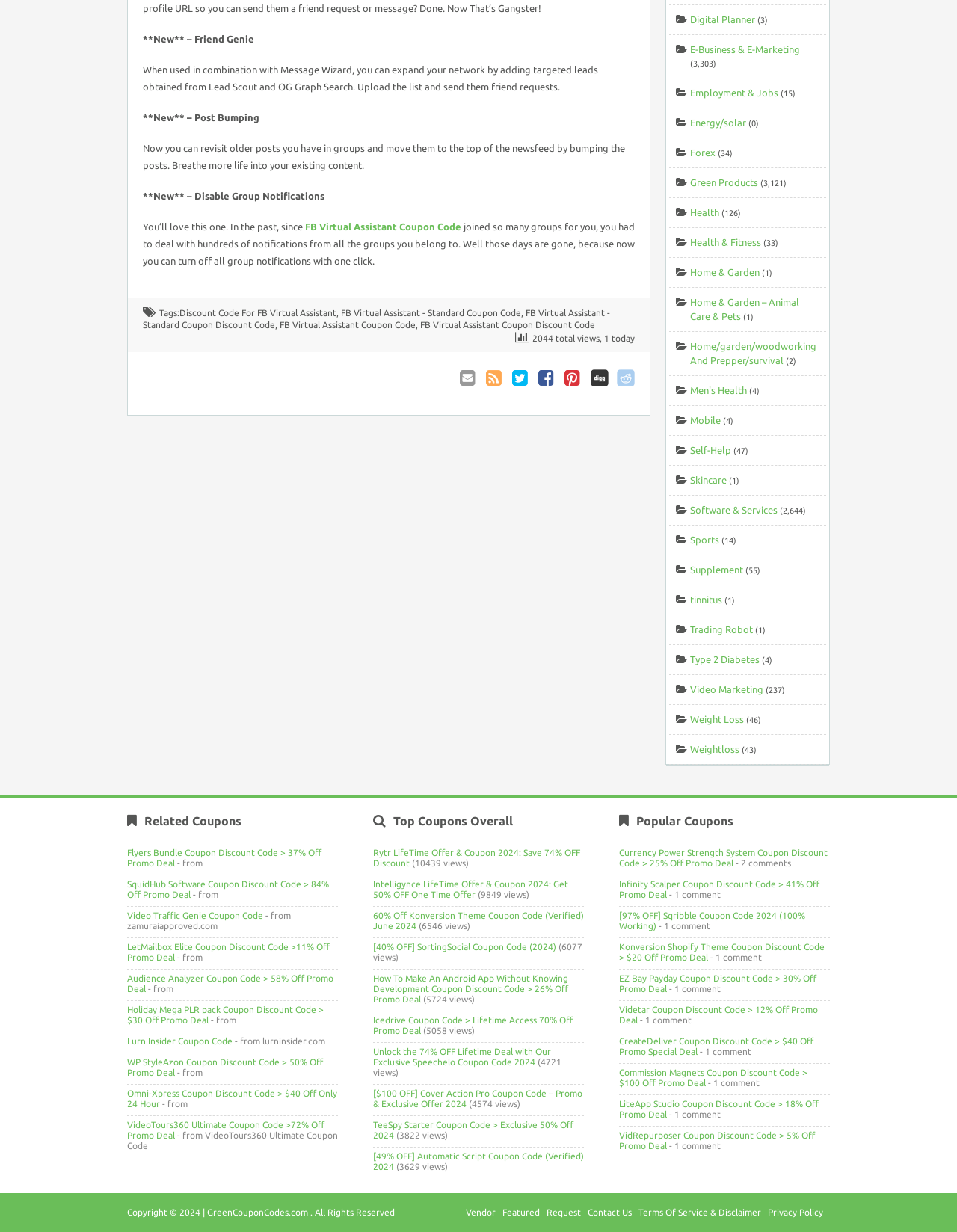Using the information shown in the image, answer the question with as much detail as possible: What is the category of 'Home/garden/woodworking And Prepper/survival'?

The category of 'Home/garden/woodworking And Prepper/survival' can be inferred from its location in the list of categories, which includes 'Home & Garden', 'Employment & Jobs', 'Energy/solar', etc. and its name which suggests that it is related to home and garden.